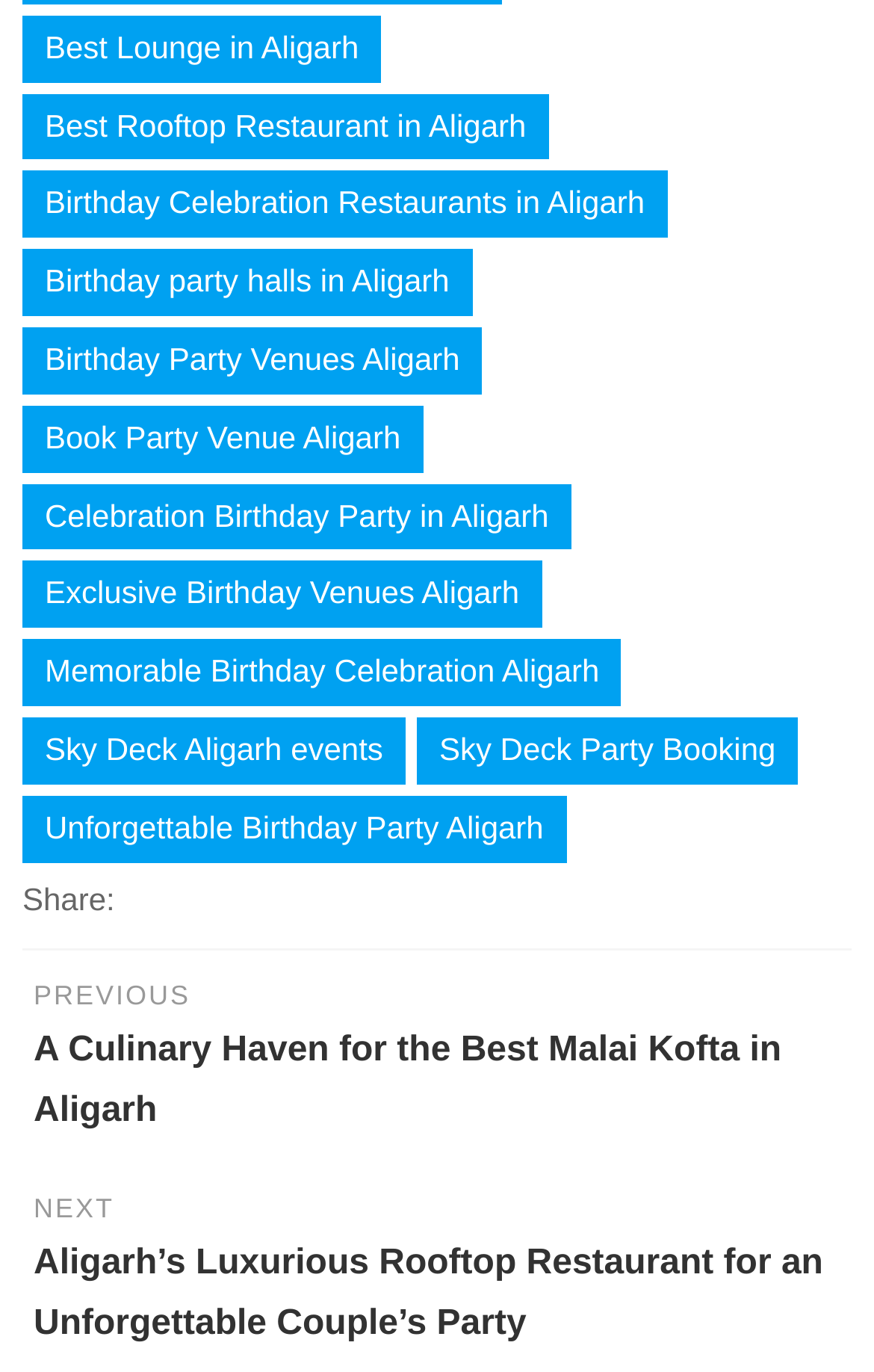Find the bounding box coordinates for the element that must be clicked to complete the instruction: "Check 'Share:' options". The coordinates should be four float numbers between 0 and 1, indicated as [left, top, right, bottom].

[0.026, 0.642, 0.131, 0.668]